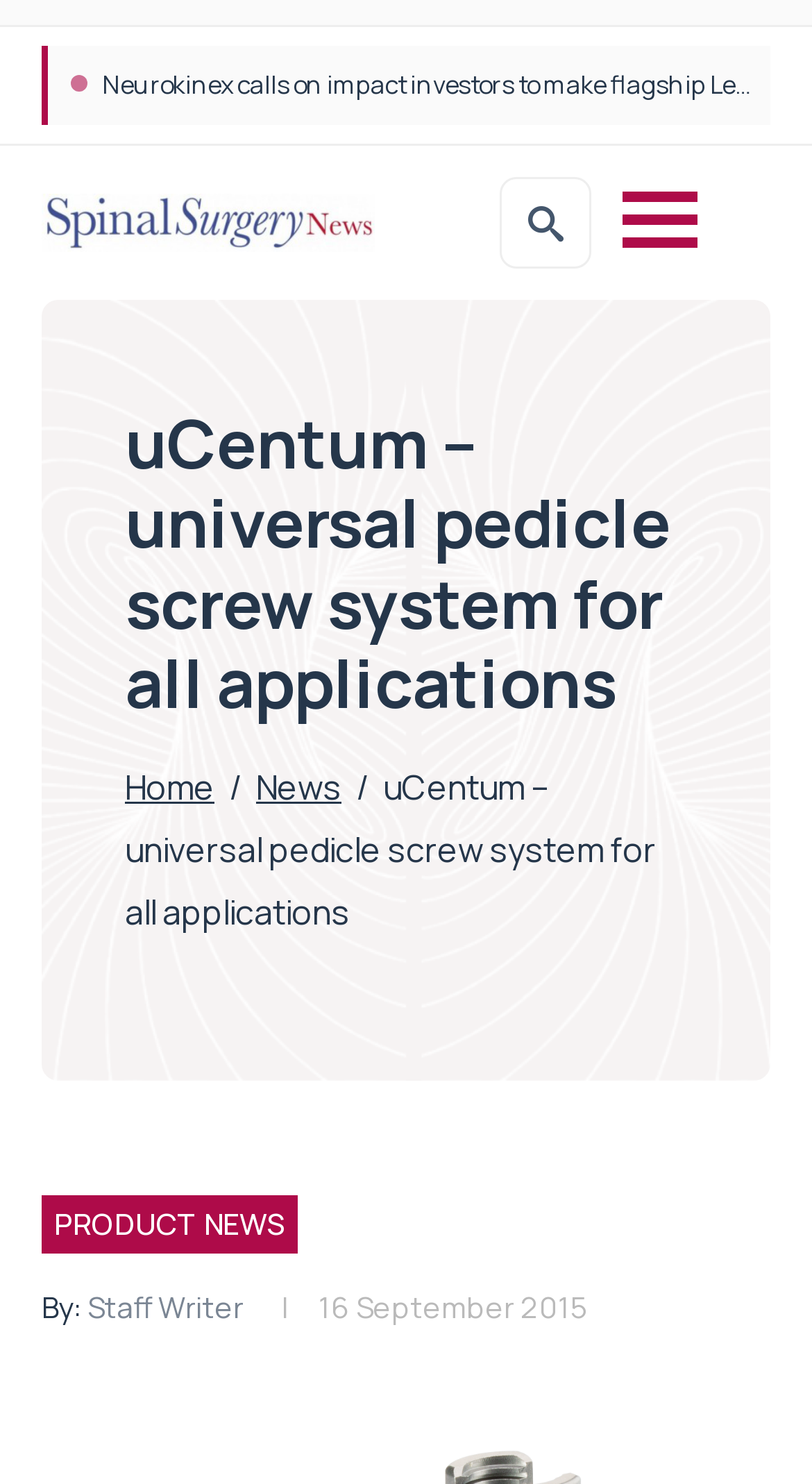Could you highlight the region that needs to be clicked to execute the instruction: "go to Spinal Surgery News"?

[0.051, 0.131, 0.462, 0.169]